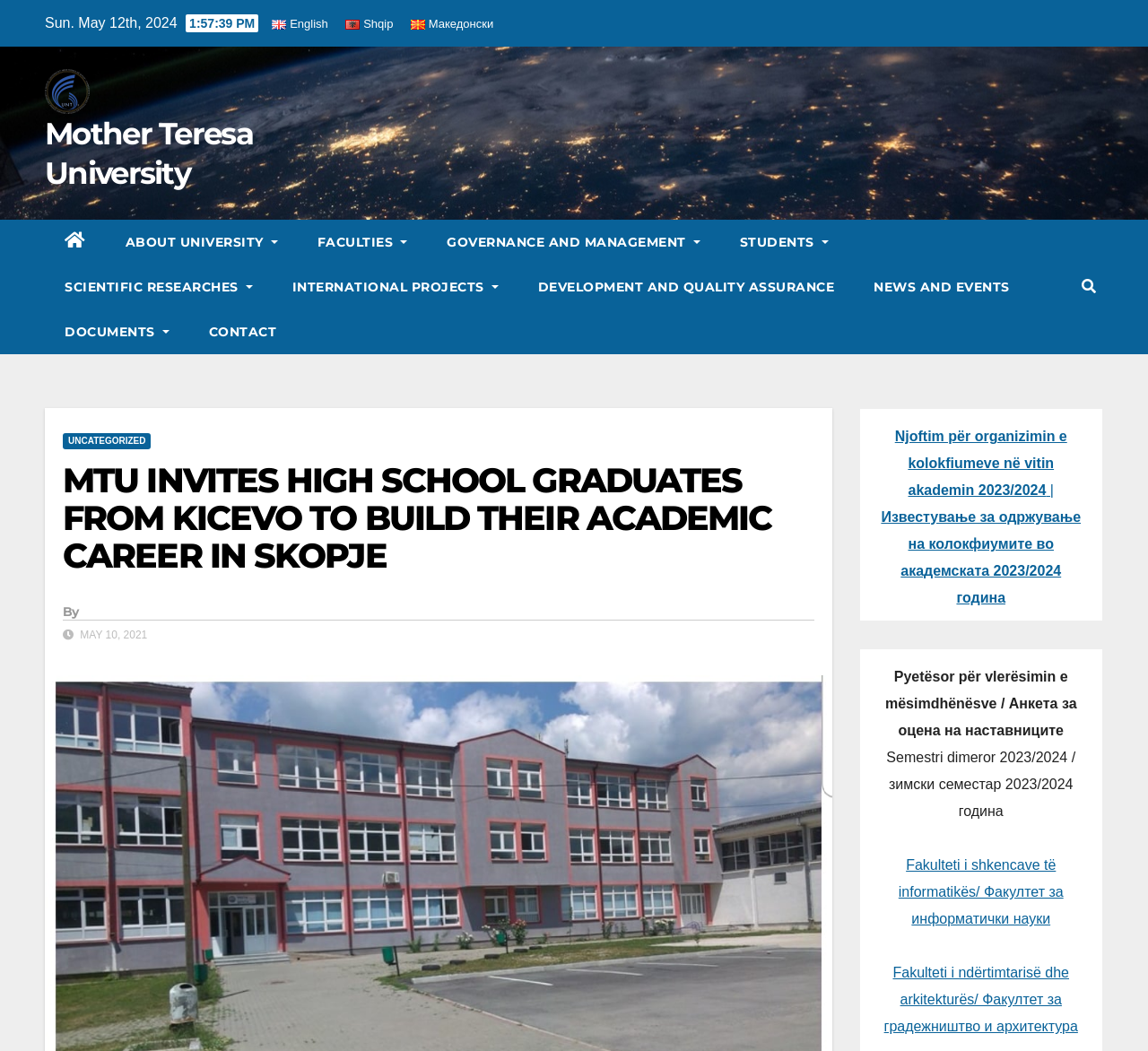Can you specify the bounding box coordinates for the region that should be clicked to fulfill this instruction: "Visit Mother Teresa University homepage".

[0.039, 0.066, 0.292, 0.108]